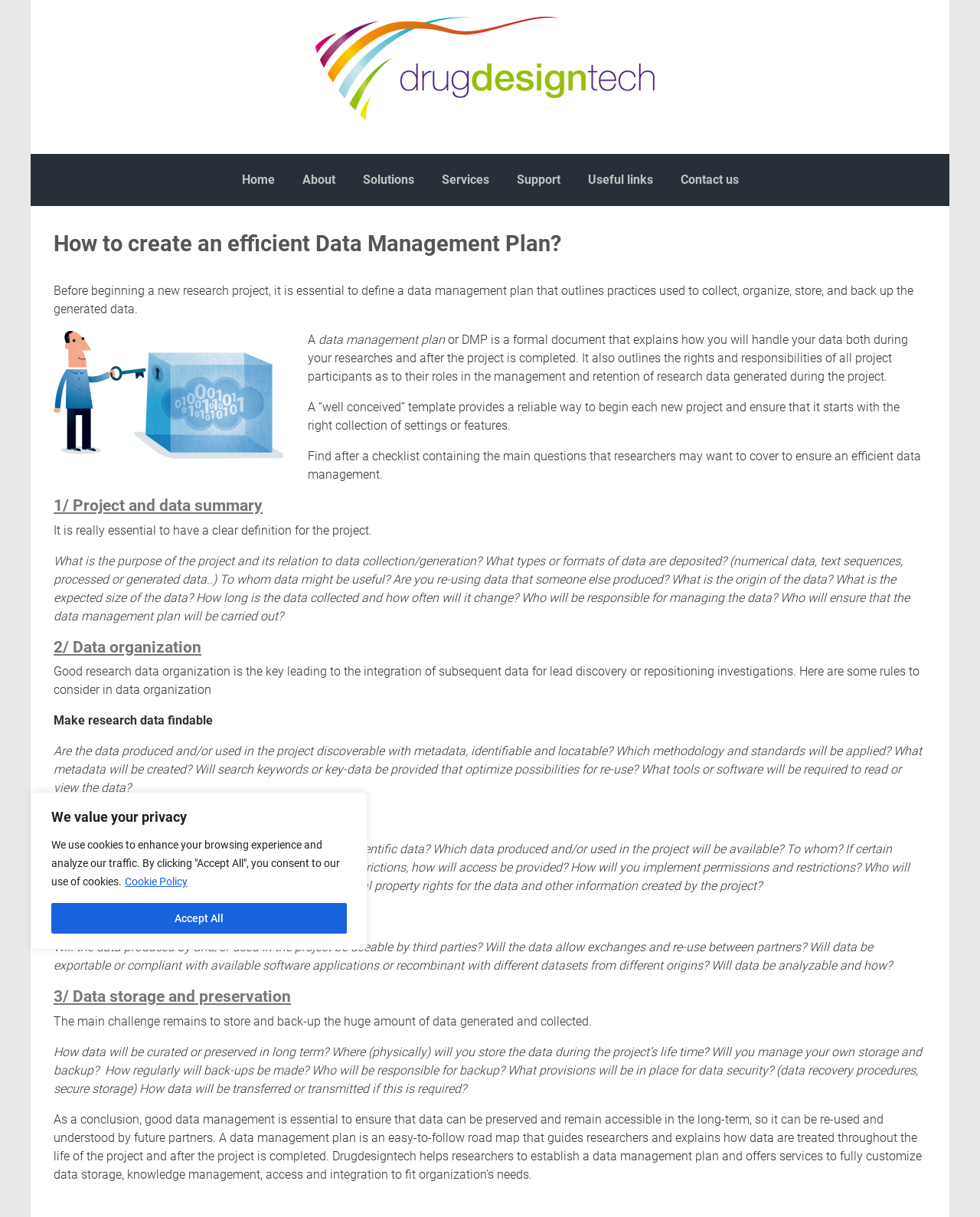Offer a meticulous caption that includes all visible features of the webpage.

This webpage is about creating an efficient data management plan, specifically for research projects. At the top, there is a privacy notice with a button to accept cookies. Below this, there is a logo and a link to "Drugdesigntech SA" on the top left, followed by a navigation menu with links to "Home", "About", "Solutions", "Services", "Support", "Useful links", and "Contact us".

The main content of the webpage is divided into sections, each with a heading. The first section is an introduction to the importance of data management plans, explaining that it outlines practices for collecting, organizing, storing, and backing up data. 

The second section is a checklist for creating an efficient data management plan, divided into three subheadings: "Project and data summary", "Data organization", and "Data storage and preservation". Under each subheading, there are several paragraphs of text that provide guidance and questions to consider when creating a data management plan. 

Throughout the webpage, there are no images except for the logo of "Drugdesigntech SA" at the top. The text is organized in a clear and readable format, with headings and paragraphs that make it easy to follow. At the bottom of the webpage, there is a conclusion that summarizes the importance of good data management and how "Drugdesigntech" can help researchers establish a data management plan.